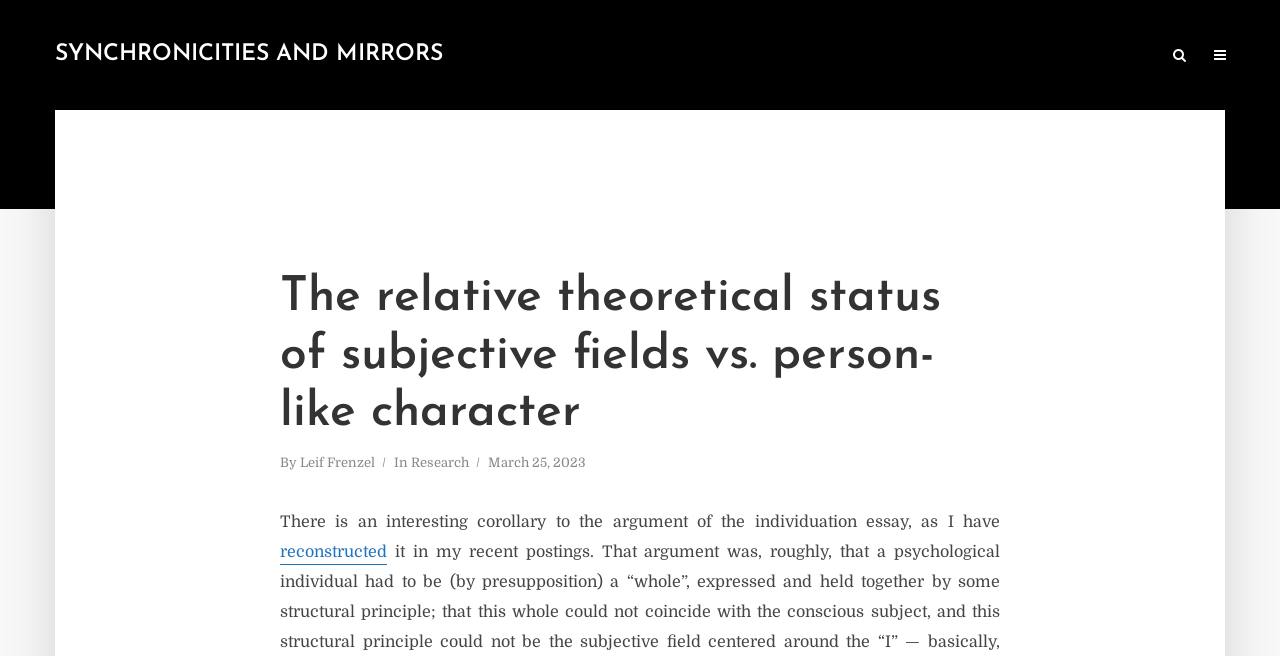Based on the provided description, "Research", find the bounding box of the corresponding UI element in the screenshot.

[0.321, 0.693, 0.366, 0.722]